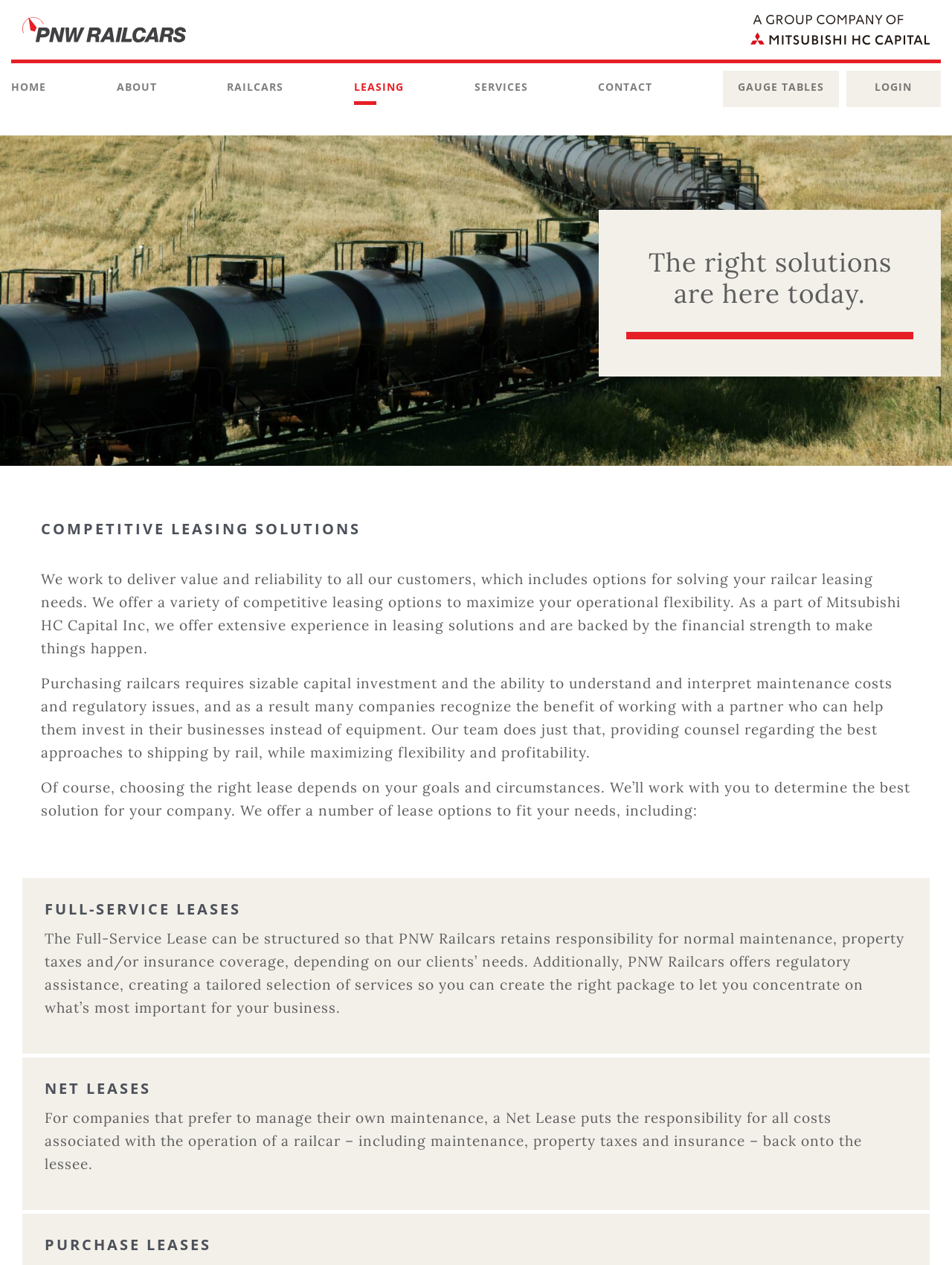Pinpoint the bounding box coordinates of the element that must be clicked to accomplish the following instruction: "Click on 'Yes' to provide feedback". The coordinates should be in the format of four float numbers between 0 and 1, i.e., [left, top, right, bottom].

None